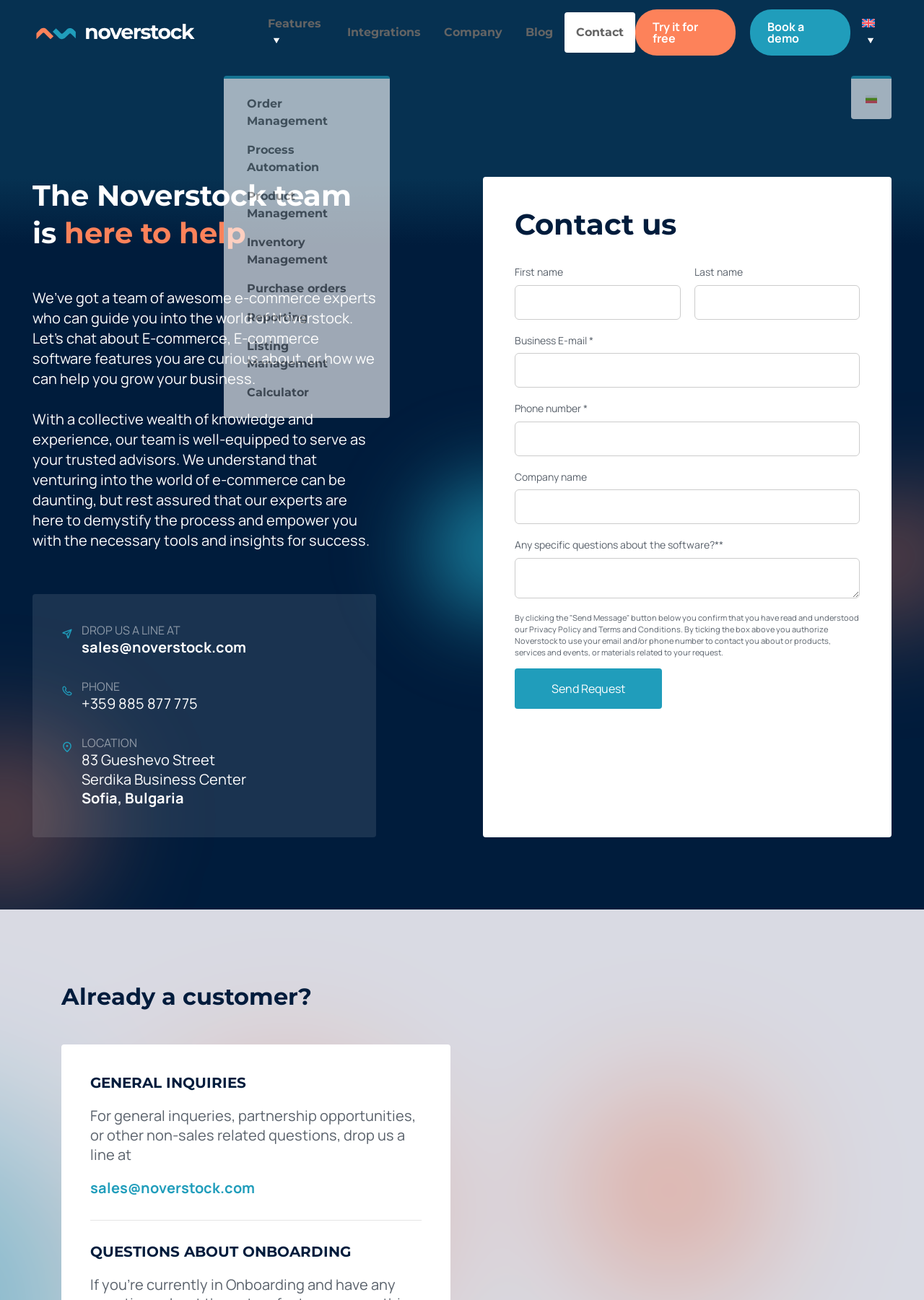Respond with a single word or short phrase to the following question: 
How many links are there in the top navigation bar?

7